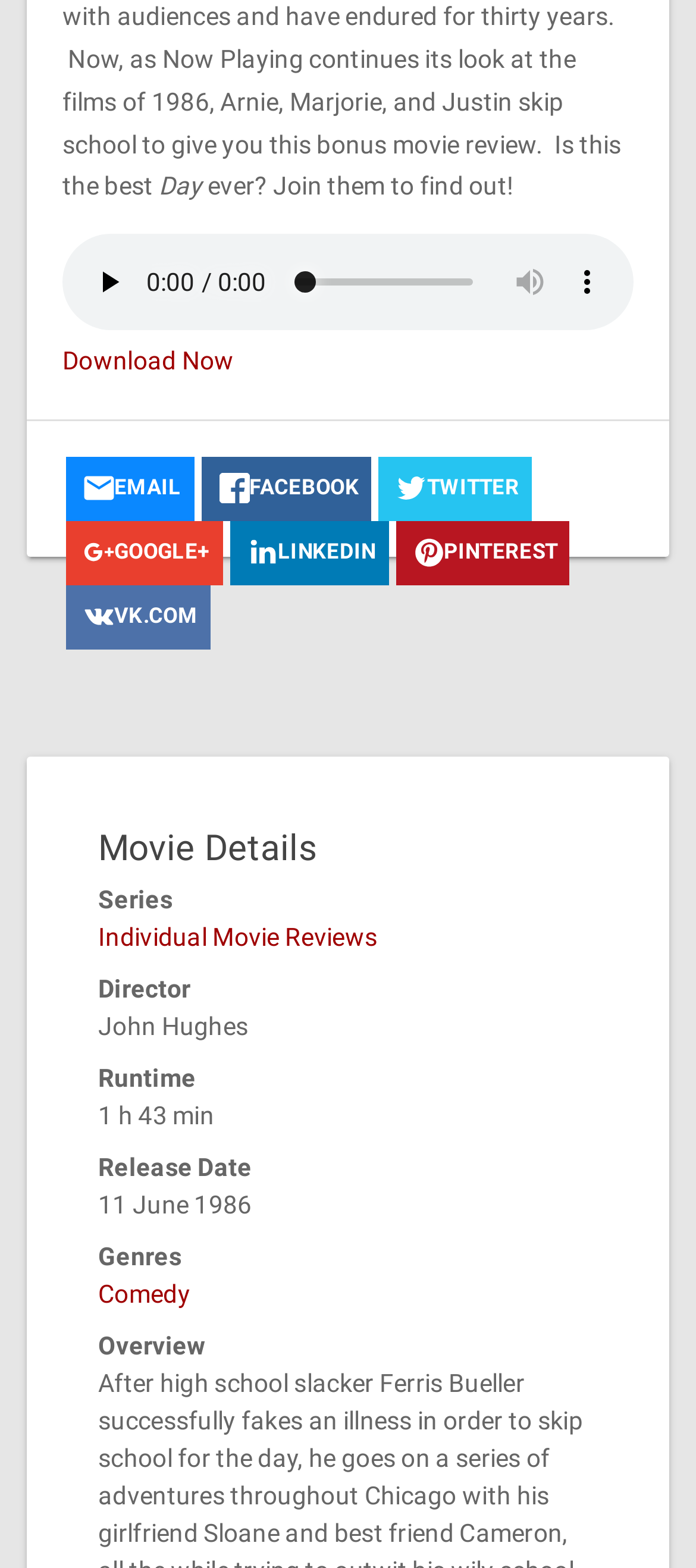Locate the bounding box of the UI element defined by this description: "Download Now". The coordinates should be given as four float numbers between 0 and 1, formatted as [left, top, right, bottom].

[0.09, 0.221, 0.336, 0.239]